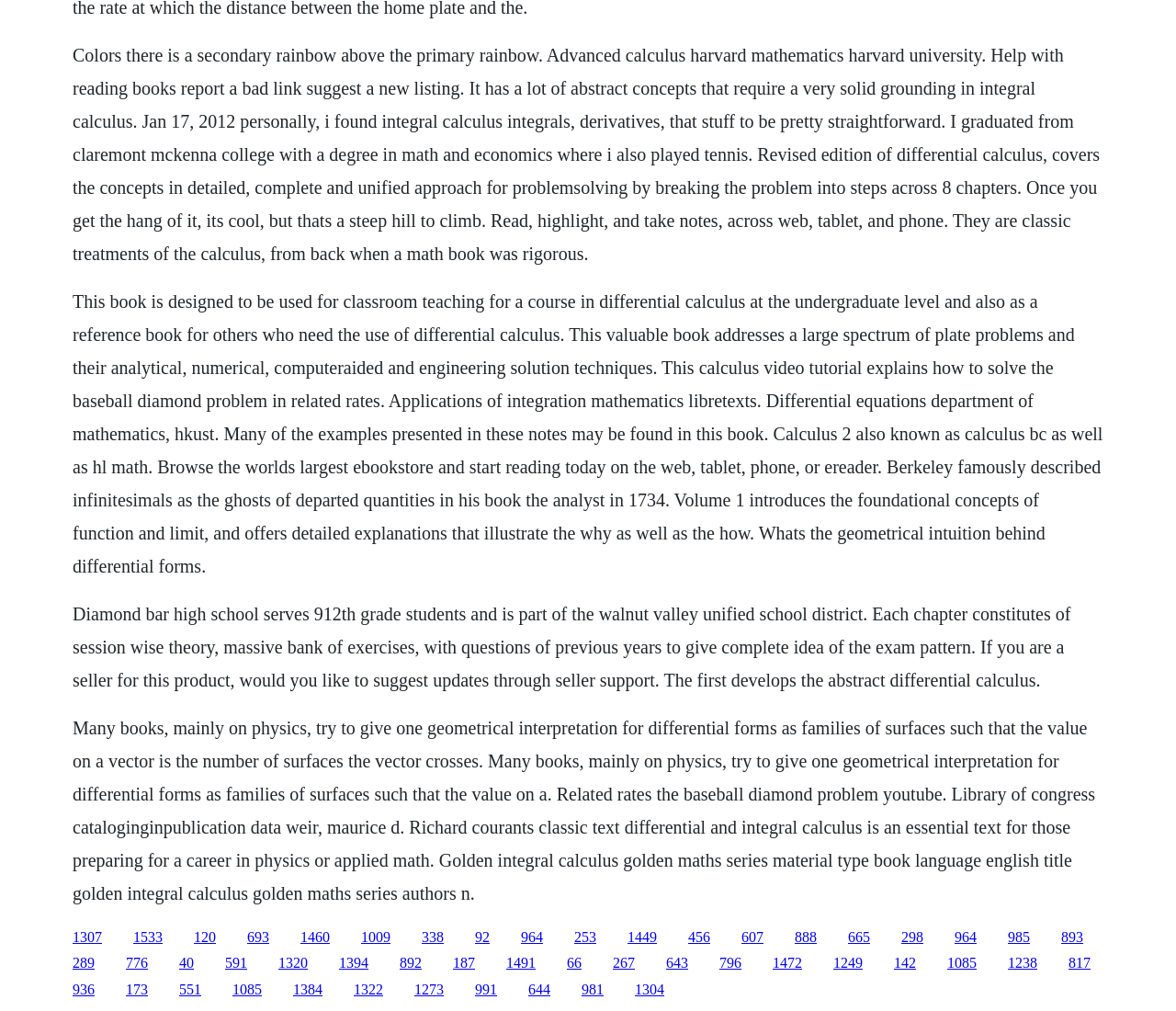Please examine the image and answer the question with a detailed explanation:
What is the topic of the video tutorial mentioned in the second paragraph?

The second paragraph mentions 'This calculus video tutorial explains how to solve the baseball diamond problem in related rates', which suggests that the topic of the video tutorial is the baseball diamond problem.